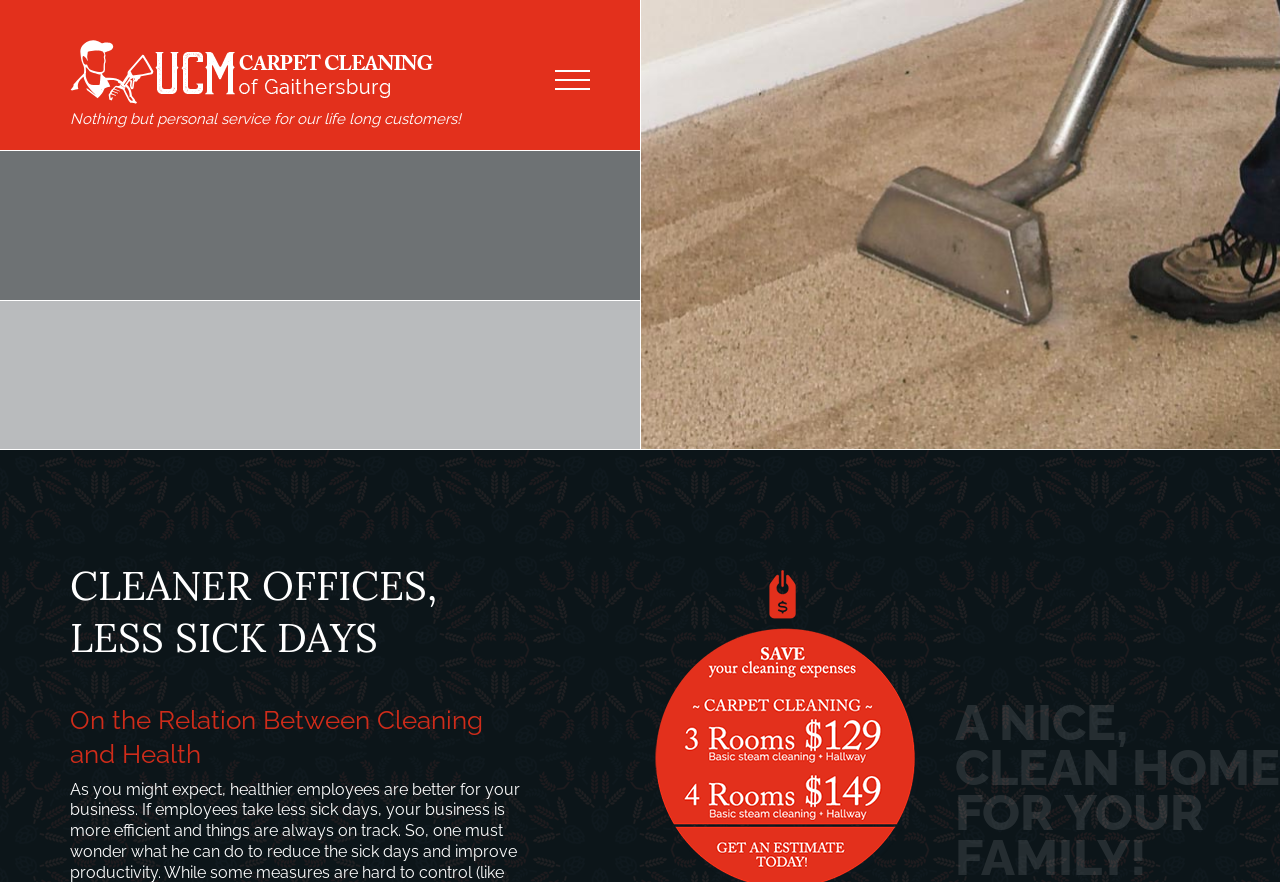What is the type of service provided?
Using the image as a reference, answer the question with a short word or phrase.

Office cleaning